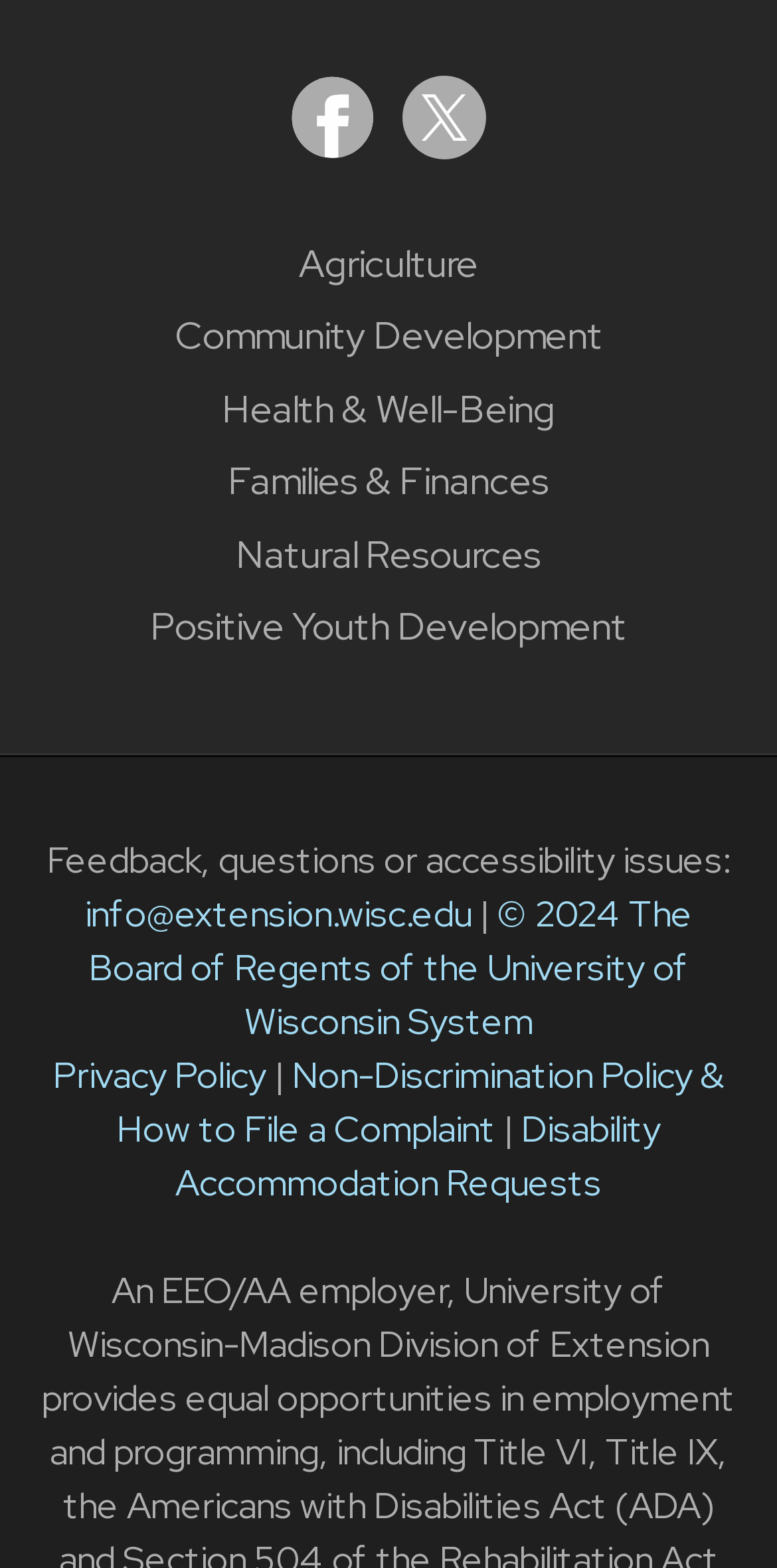What is the email address for feedback?
Please provide a comprehensive answer based on the details in the screenshot.

I found the email address for feedback, questions, or accessibility issues by looking at the link below the text 'Feedback, questions or accessibility issues:'.